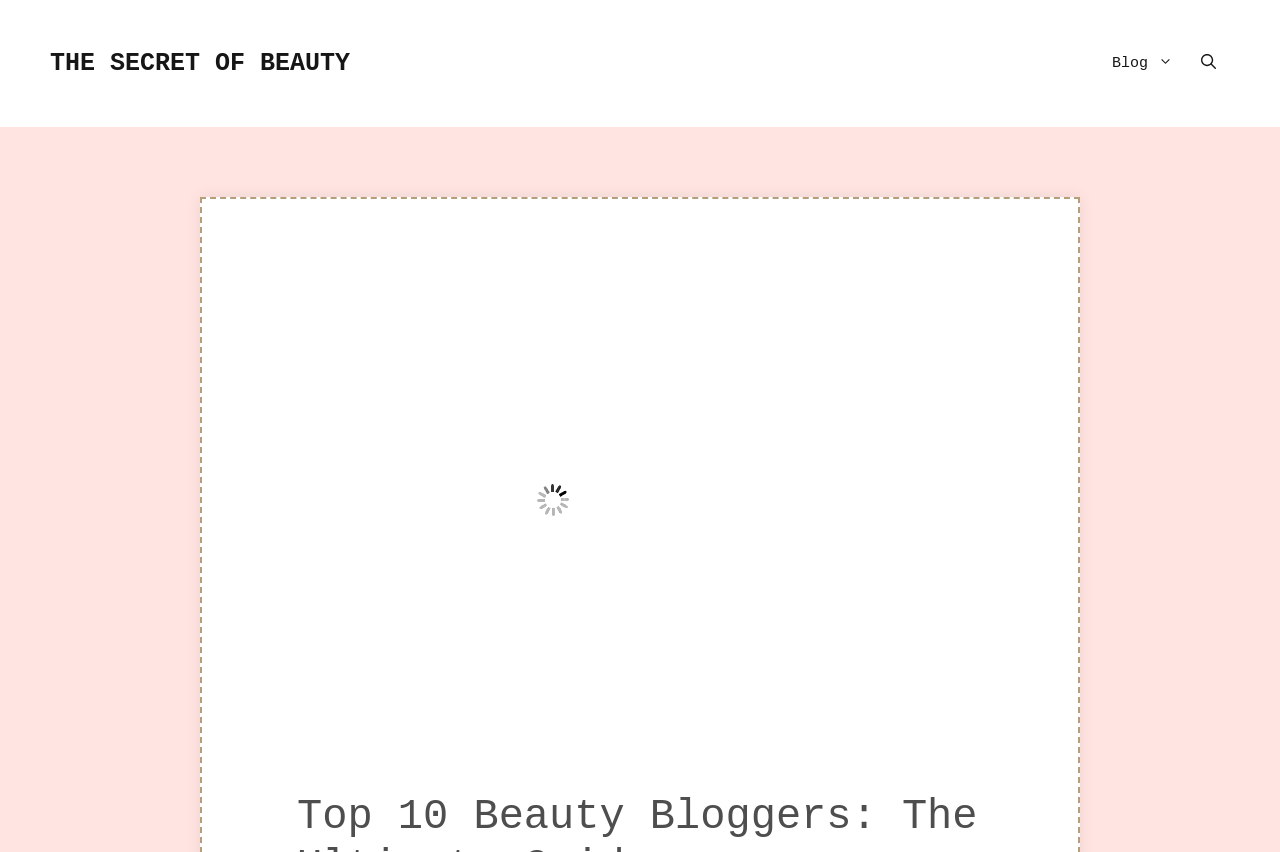Bounding box coordinates are given in the format (top-left x, top-left y, bottom-right x, bottom-right y). All values should be floating point numbers between 0 and 1. Provide the bounding box coordinate for the UI element described as: English

None